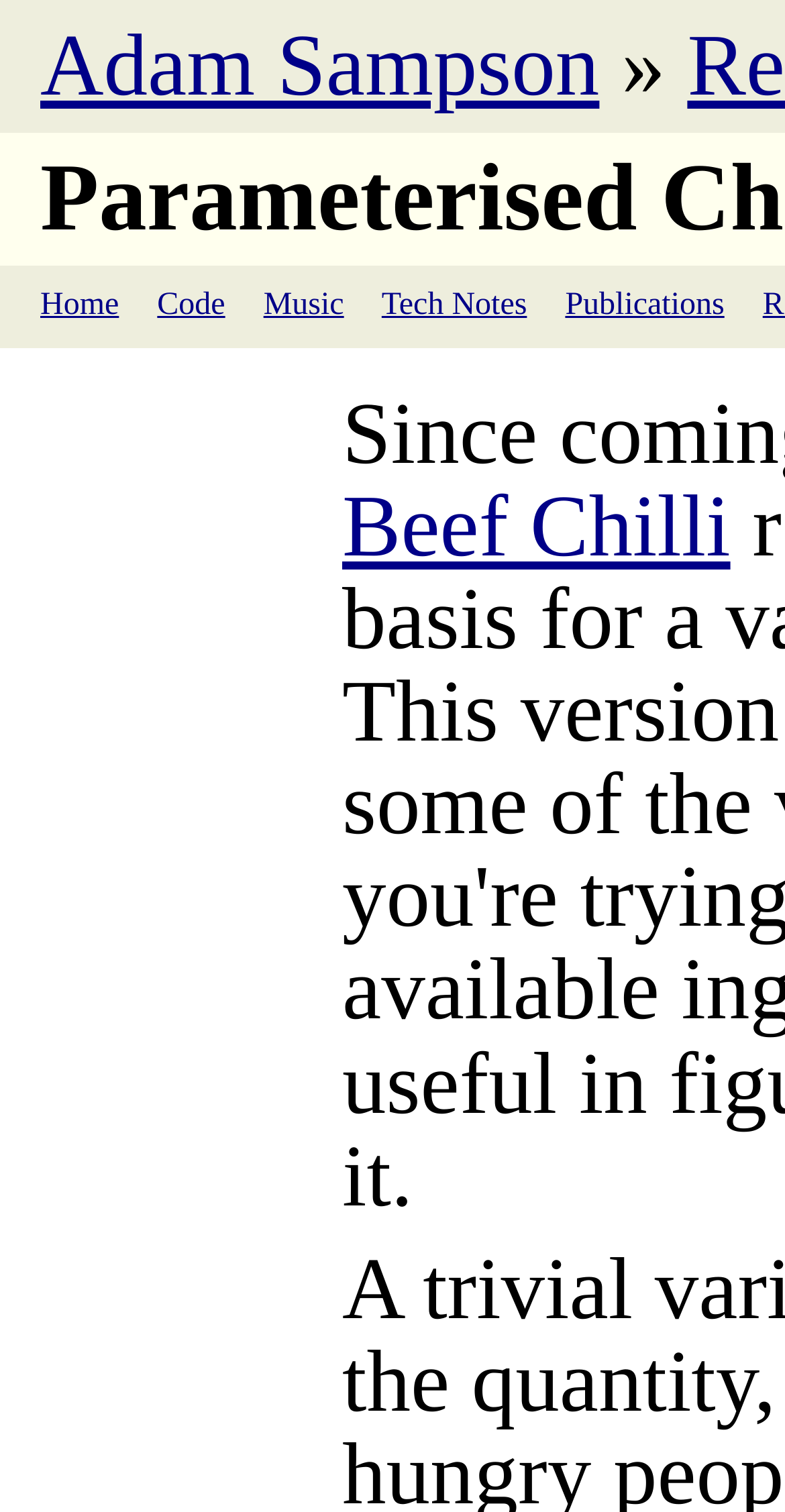What is the first navigation link?
Look at the image and respond with a one-word or short-phrase answer.

Home